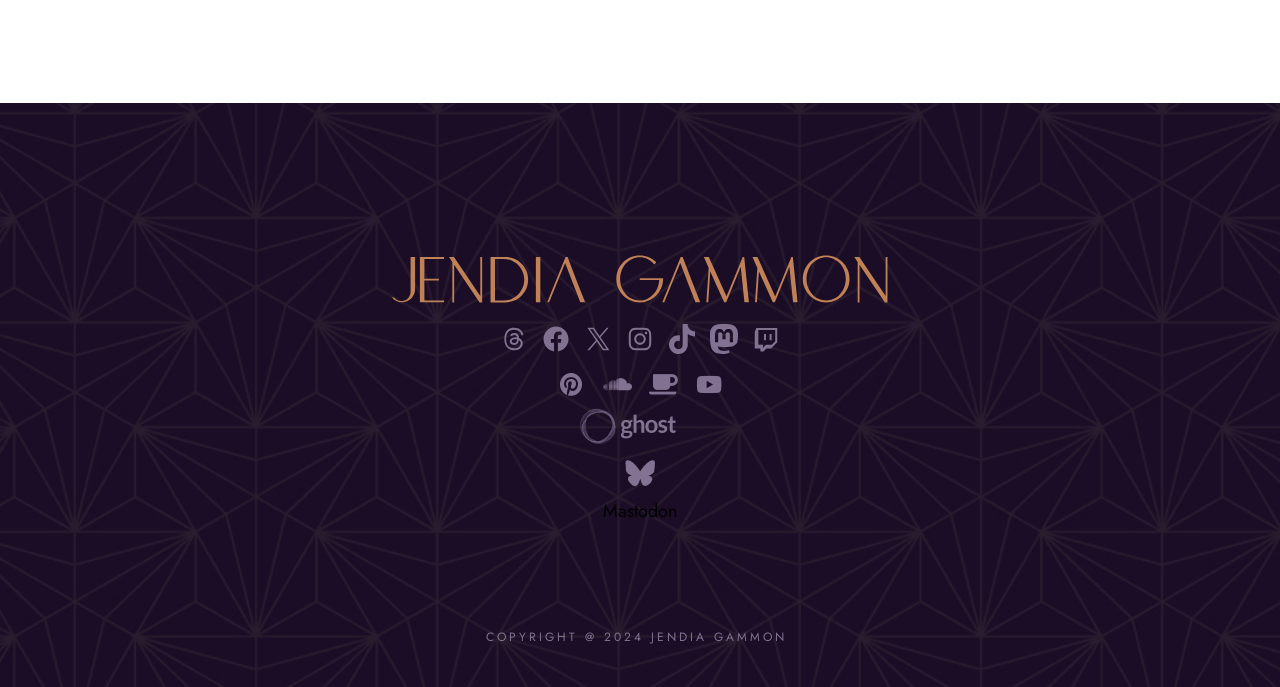Review the image closely and give a comprehensive answer to the question: How many social media links are there?

I counted the number of social media links by looking at the links with recognizable names such as Facebook, Instagram, TikTok, Mastodon, Twitch, and two unknown links represented by icons. There are 7 links in total.